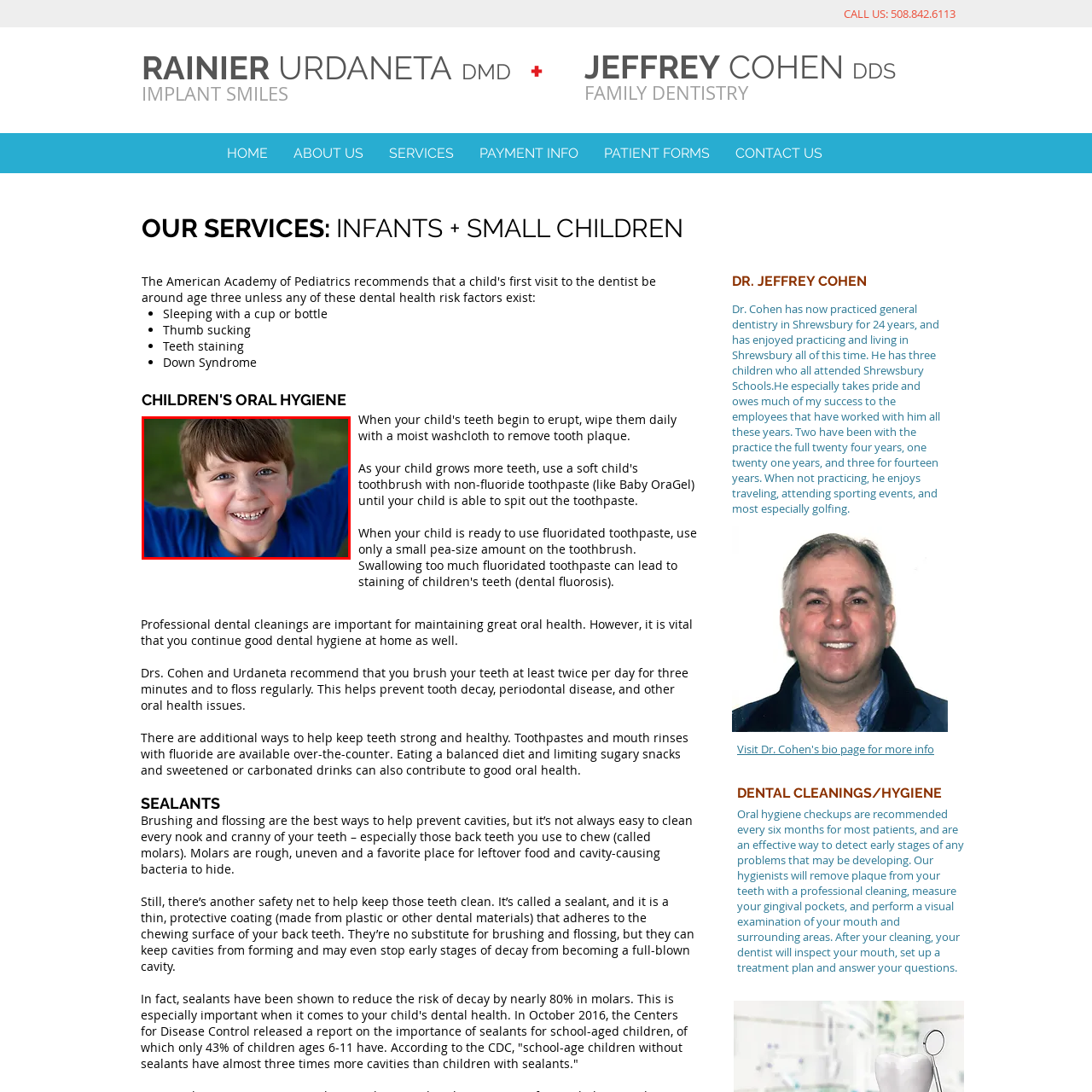What is the background of the image?
Please analyze the image within the red bounding box and respond with a detailed answer to the question.

The image has a soft green background, which suggests a natural outdoor setting where the boy is playing or celebrating.